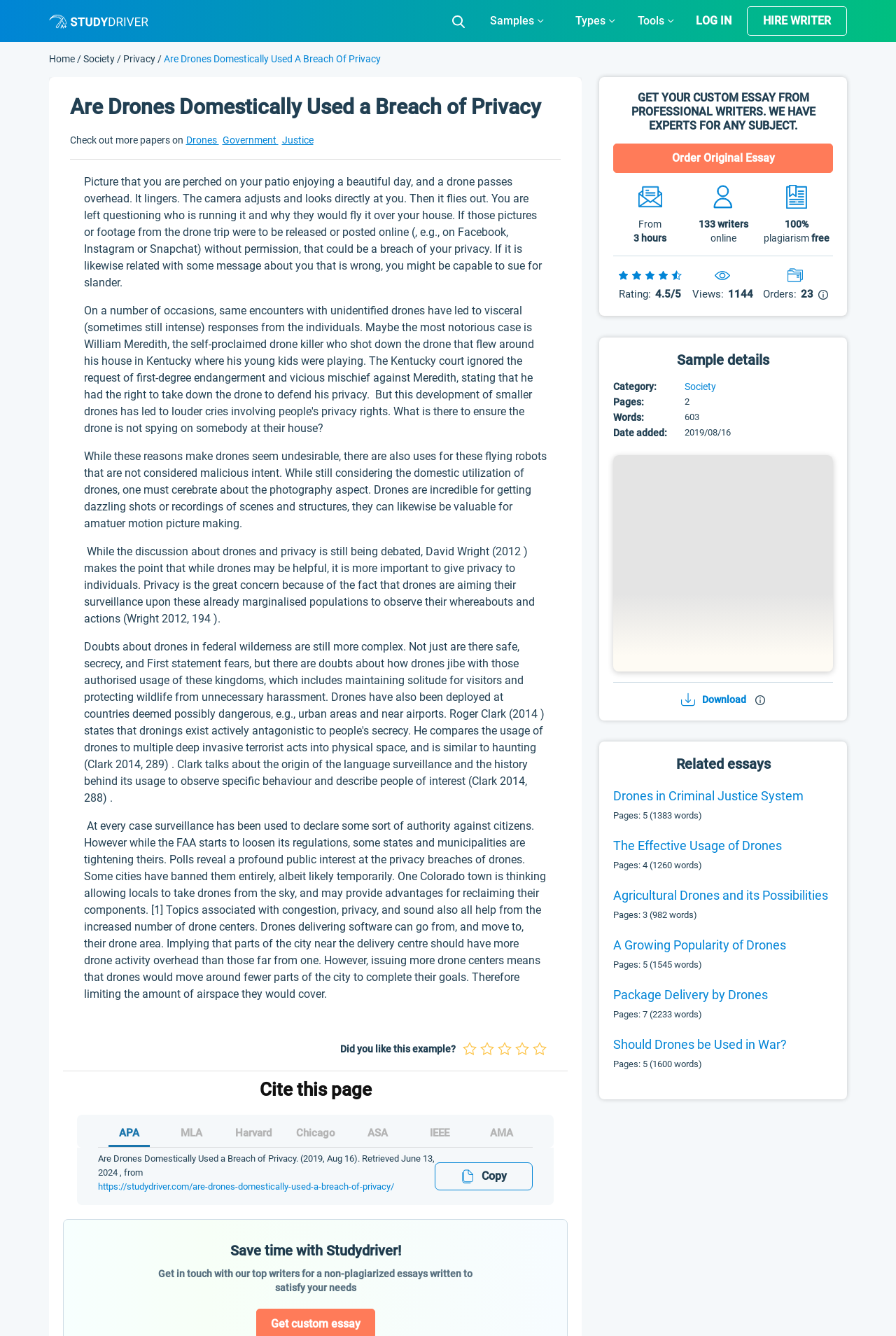What is the rating of the essay?
Can you provide an in-depth and detailed response to the question?

The rating of the essay can be found in the section 'Rating:', which displays the rating as 4.5 out of 5.